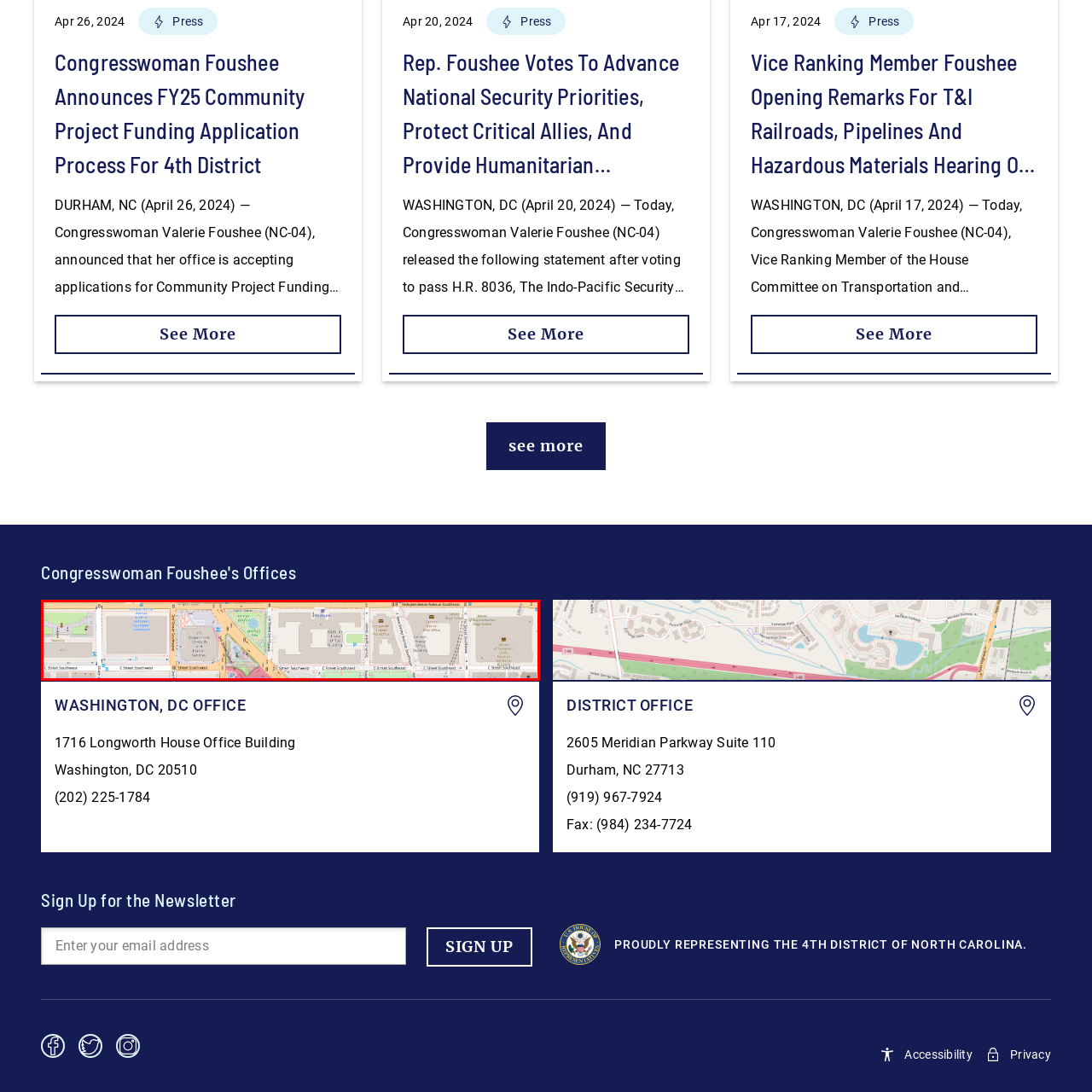Generate a detailed explanation of the image that is highlighted by the red box.

The image depicts a detailed map of the area surrounding the Washington, DC Office of Congresswoman Valerie Foushee, located at 1716 Longworth House Office Building. The map highlights various buildings and landmarks in the vicinity, providing important context for visitors and constituents. Key features include street names like C Street Southwest and the layout of nearby structures, facilitating navigation to and from the office. This visual resource is particularly beneficial for individuals seeking to visit or understand the location of the Congresswoman's office within the larger area of Washington, D.C.